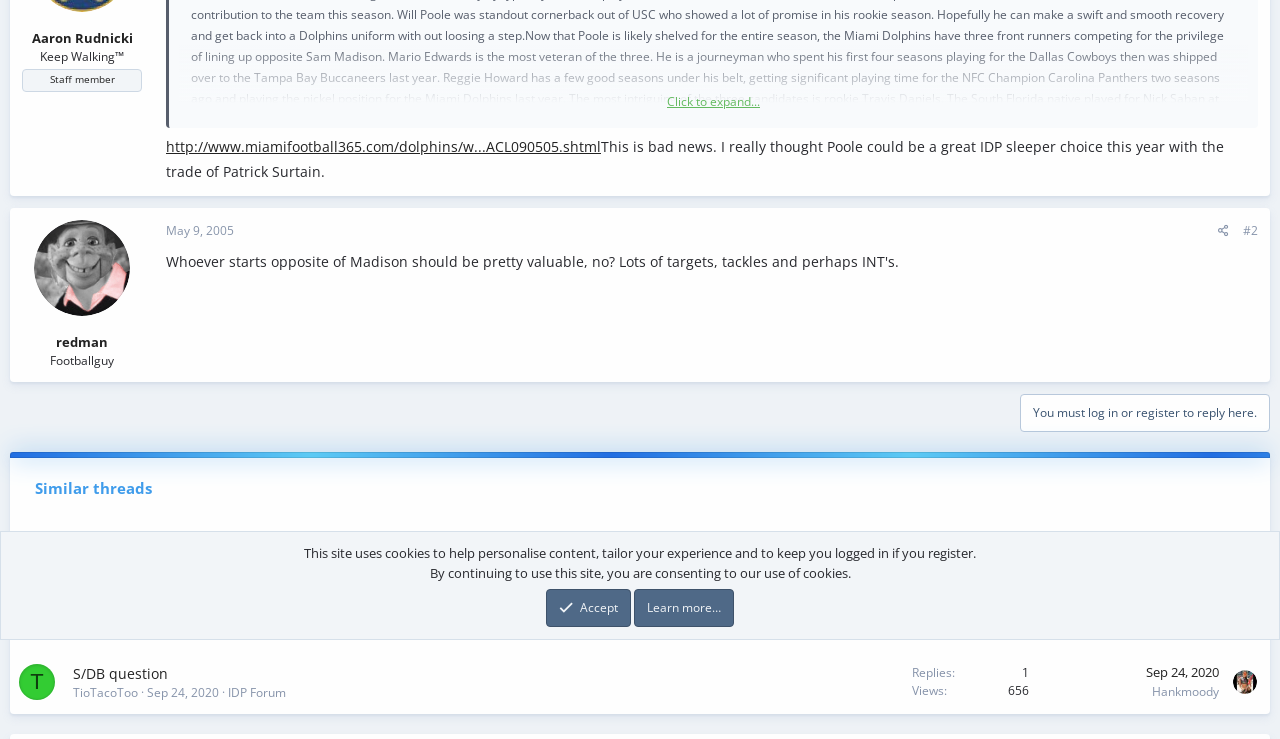Please provide the bounding box coordinates in the format (top-left x, top-left y, bottom-right x, bottom-right y). Remember, all values are floating point numbers between 0 and 1. What is the bounding box coordinate of the region described as: Sep 1, 2021

[0.901, 0.812, 0.952, 0.837]